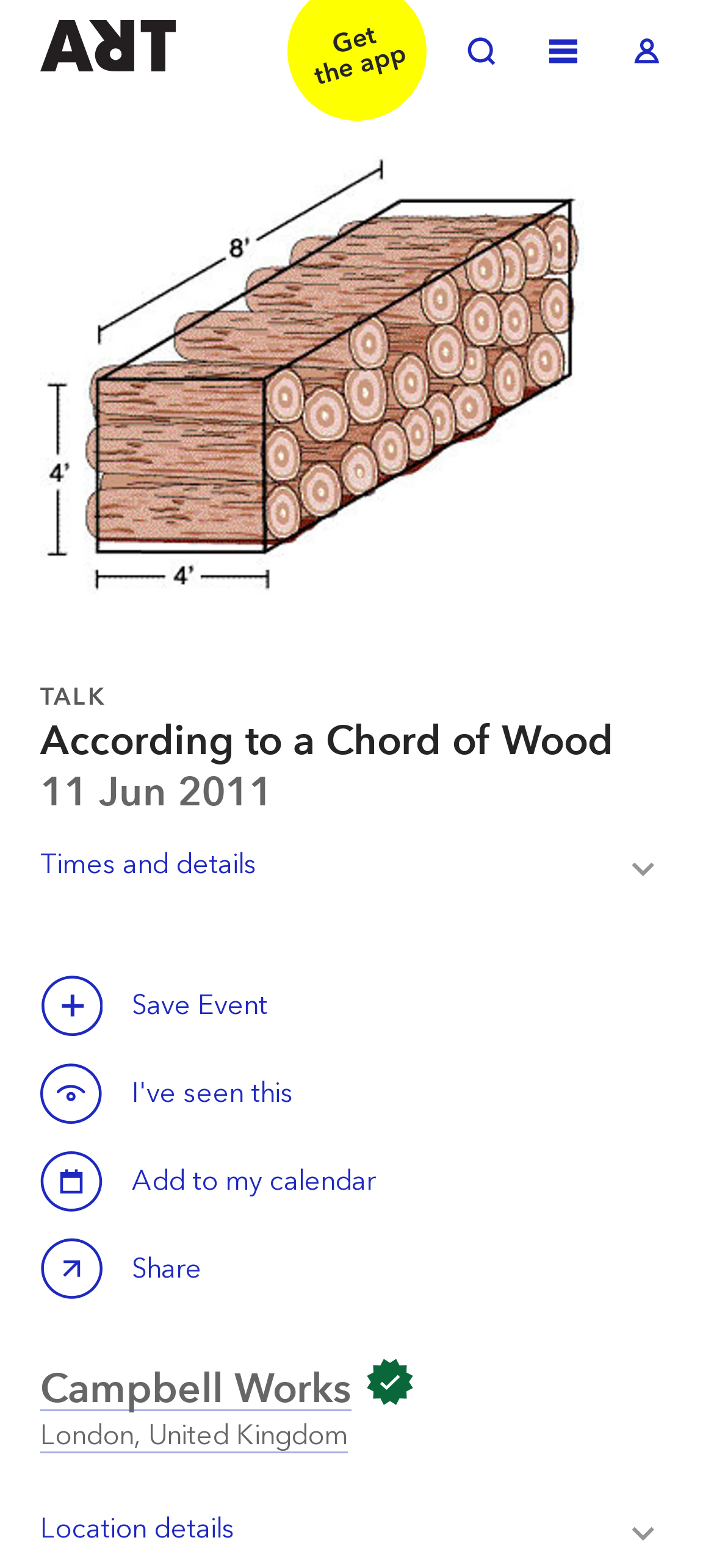Respond to the question with just a single word or phrase: 
What is the date of the event?

11 Jun 2011